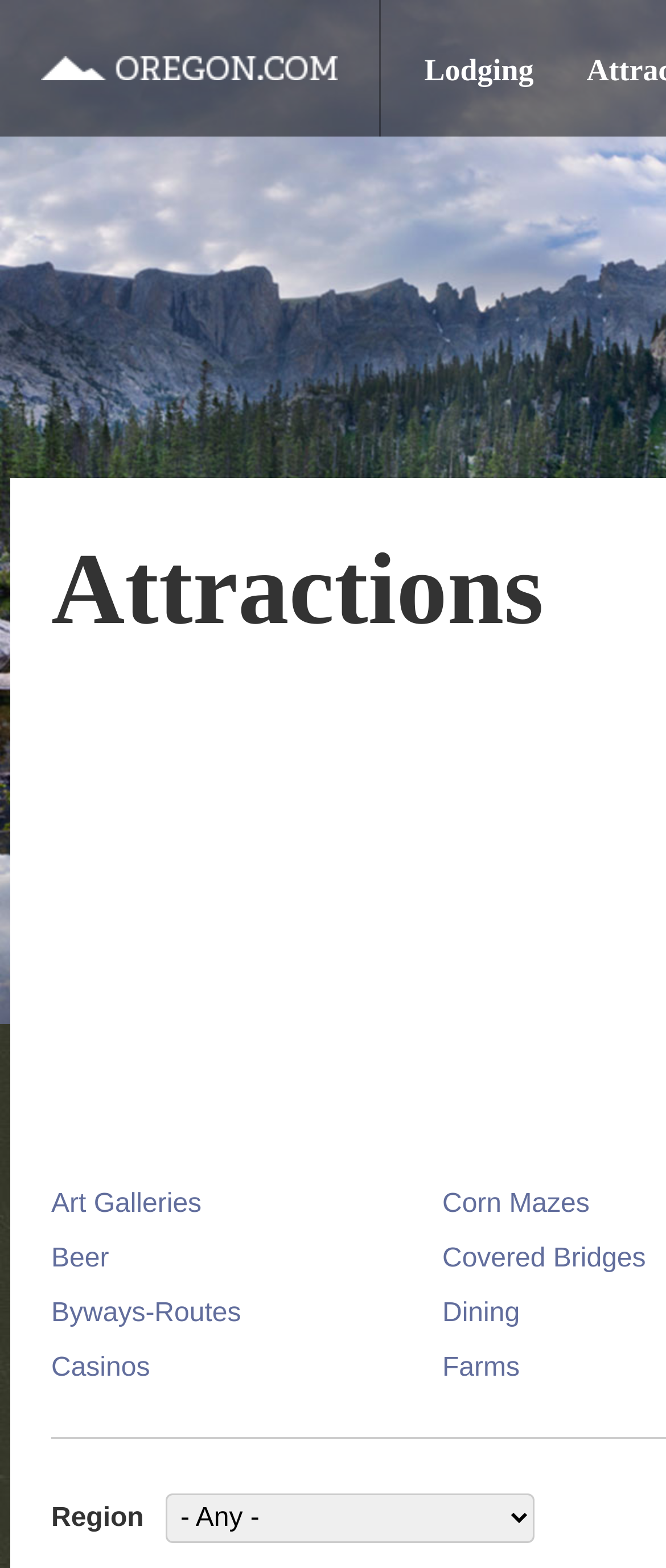Determine the bounding box coordinates of the clickable element necessary to fulfill the instruction: "Click on Oregon.com". Provide the coordinates as four float numbers within the 0 to 1 range, i.e., [left, top, right, bottom].

[0.062, 0.0, 0.572, 0.087]